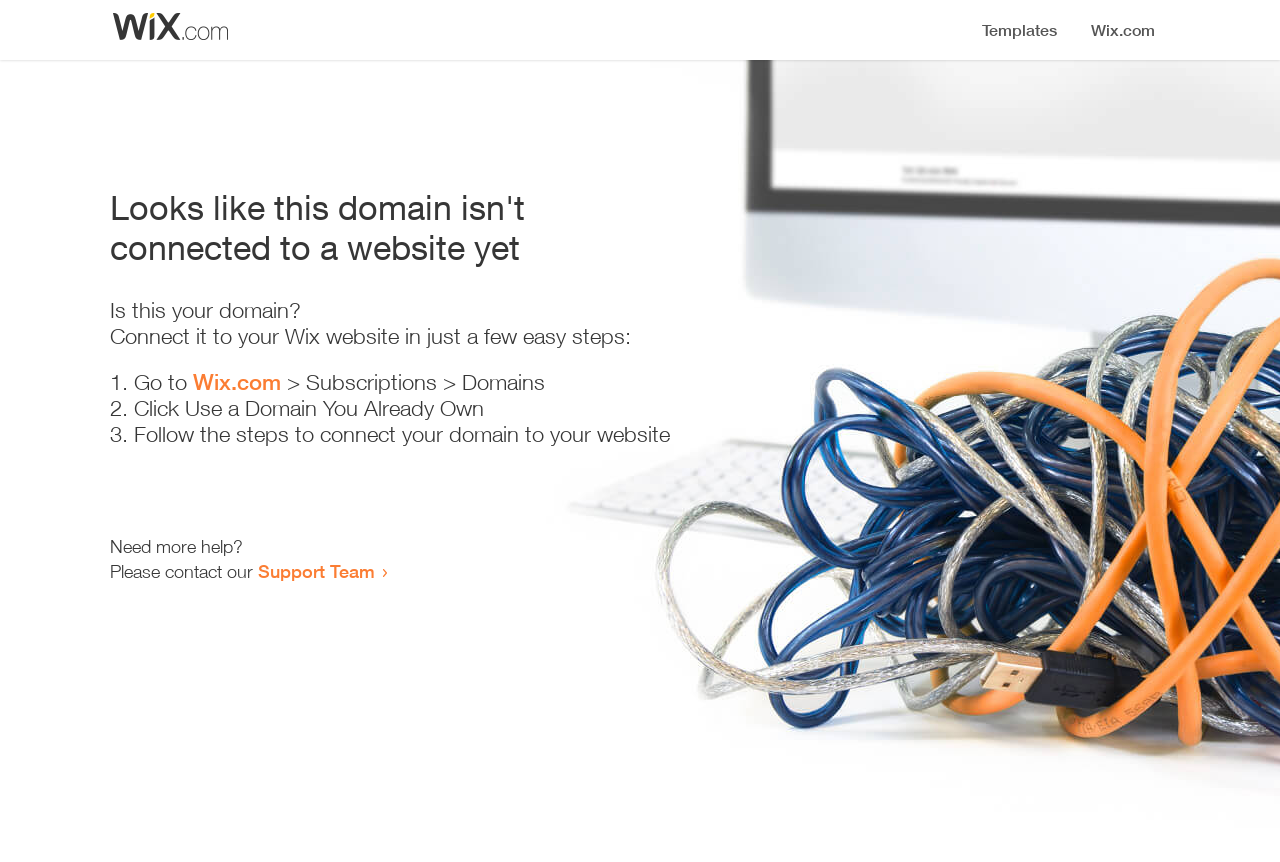Where can I go to start connecting my domain?
Using the details from the image, give an elaborate explanation to answer the question.

According to the instructions provided, I need to 'Go to Wix.com' to start connecting my domain, as mentioned in the step 'Go to Wix.com > Subscriptions > Domains'.